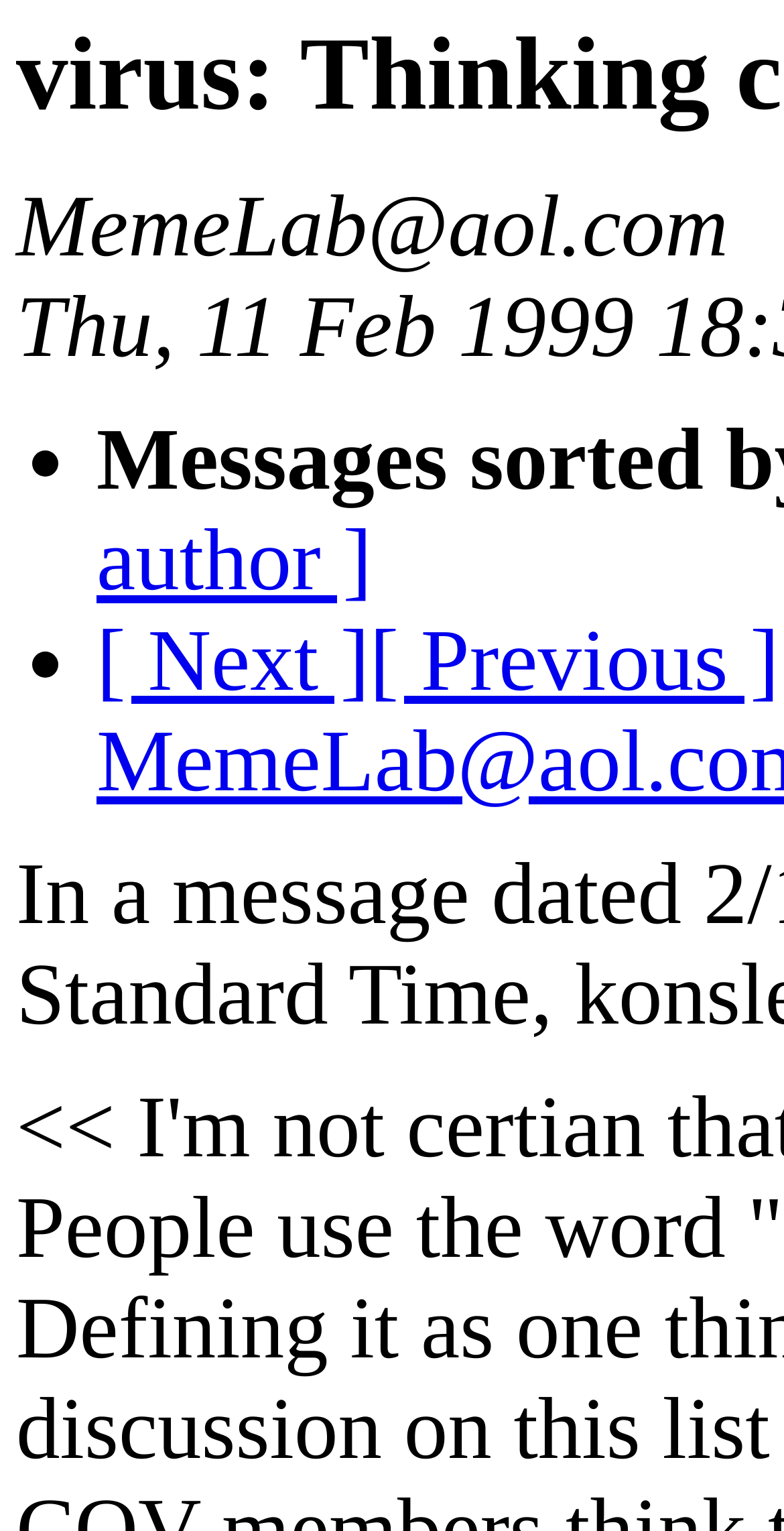Identify and extract the main heading of the webpage.

virus: Thinking clearly about faith